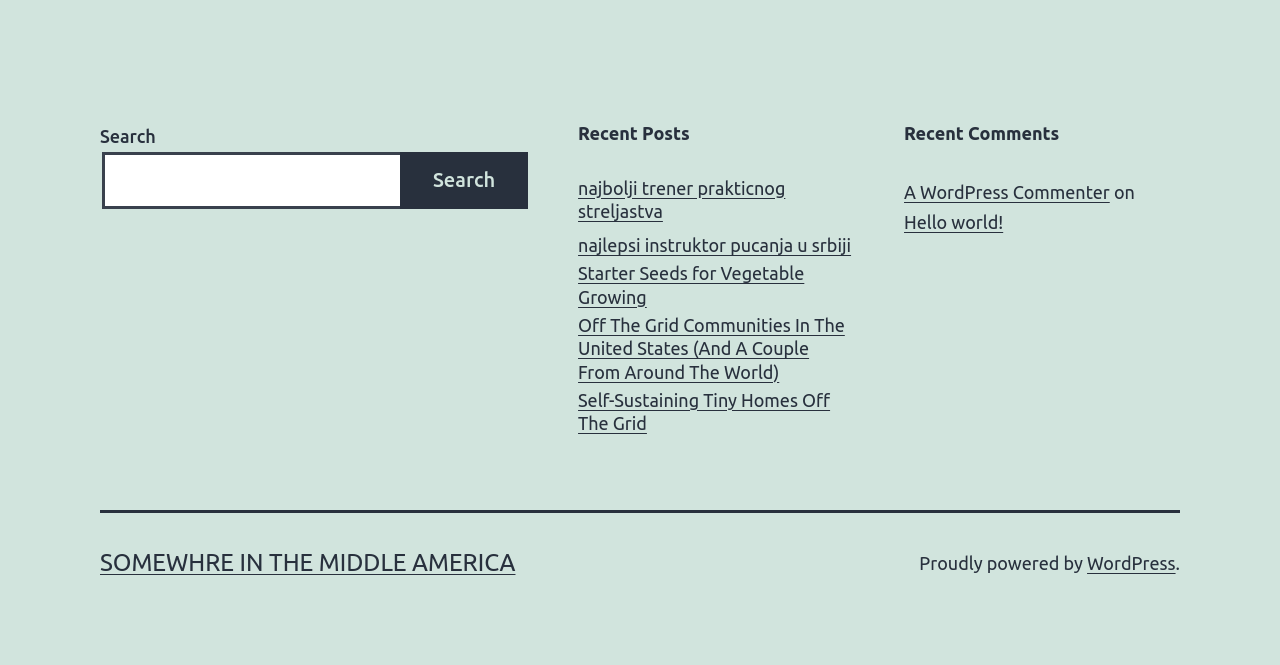Provide the bounding box coordinates in the format (top-left x, top-left y, bottom-right x, bottom-right y). All values are floating point numbers between 0 and 1. Determine the bounding box coordinate of the UI element described as: parent_node: Search name="s" placeholder="Search posts"

None